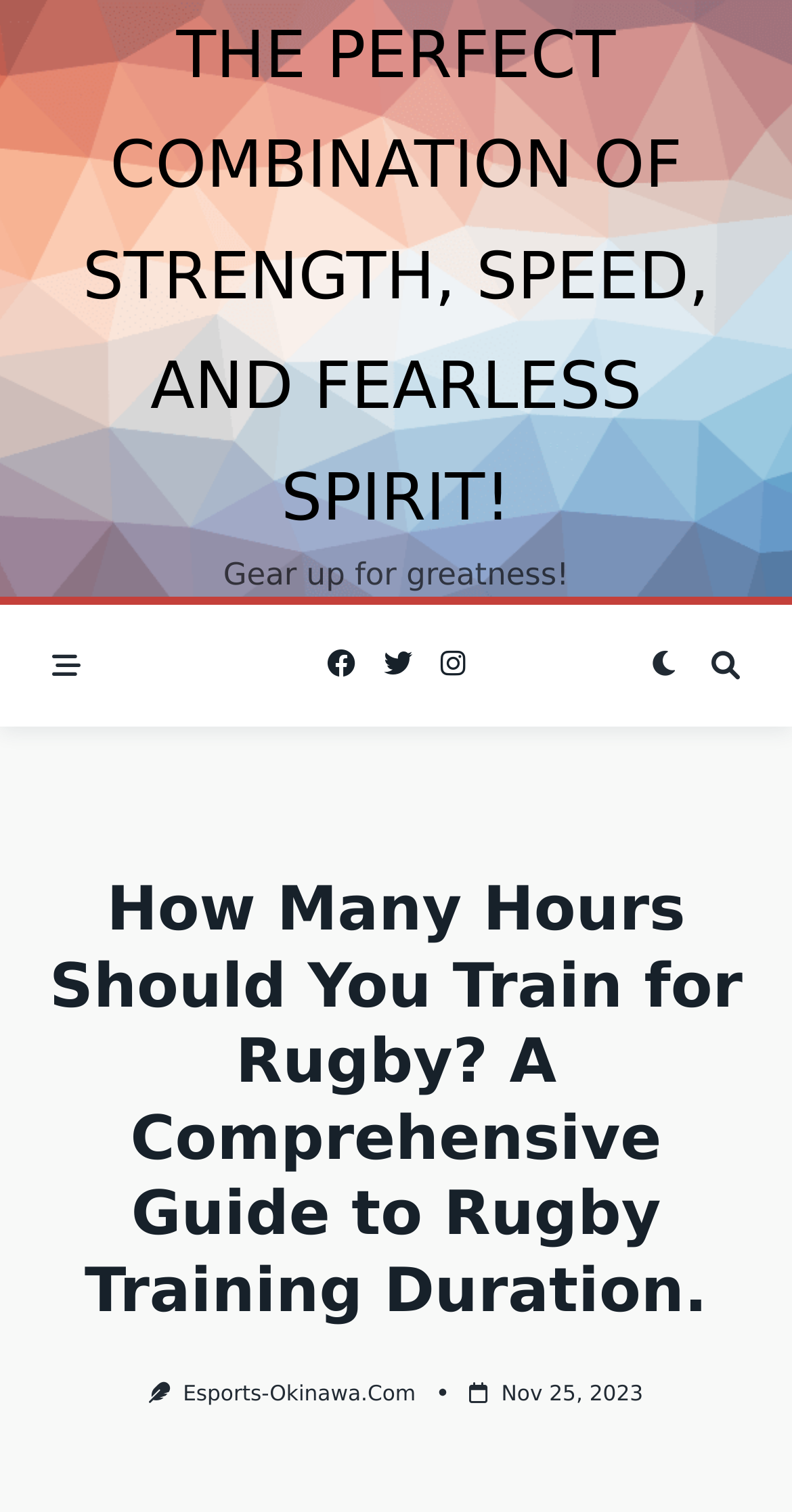What is the tagline of the website?
Could you answer the question in a detailed manner, providing as much information as possible?

The tagline of the website can be found in the StaticText element with the text 'Gear up for greatness!' which is located at the top of the webpage, below the main heading.